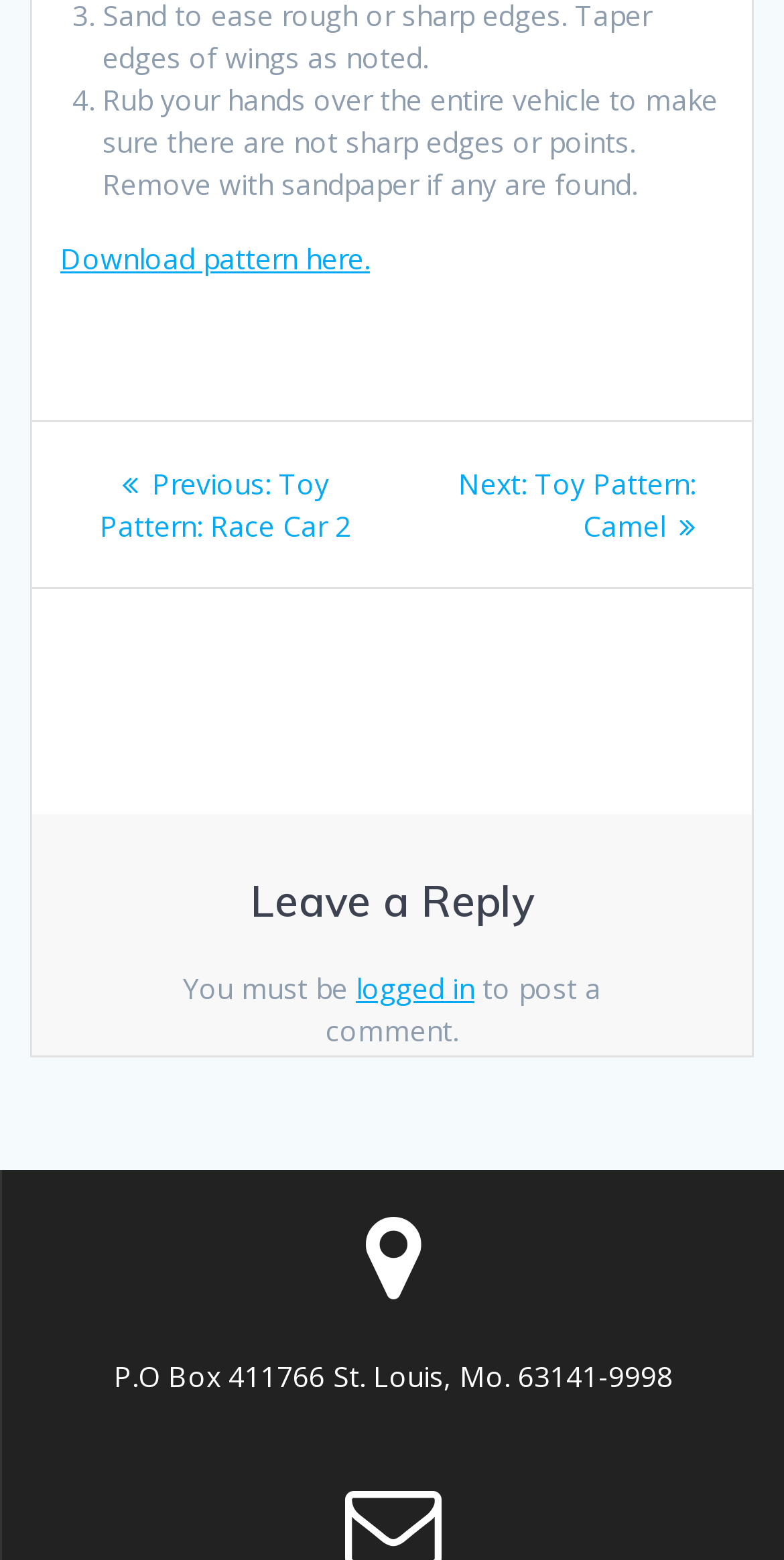Respond to the question with just a single word or phrase: 
What is required to post a comment?

To be logged in